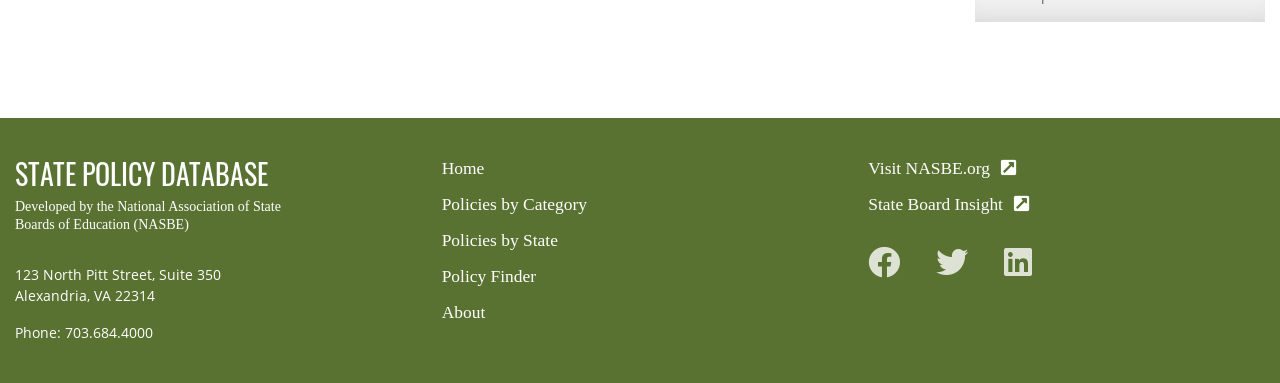Can you identify the bounding box coordinates of the clickable region needed to carry out this instruction: 'View Dating Violence Policy'? The coordinates should be four float numbers within the range of 0 to 1, stated as [left, top, right, bottom].

[0.787, 0.049, 0.908, 0.107]